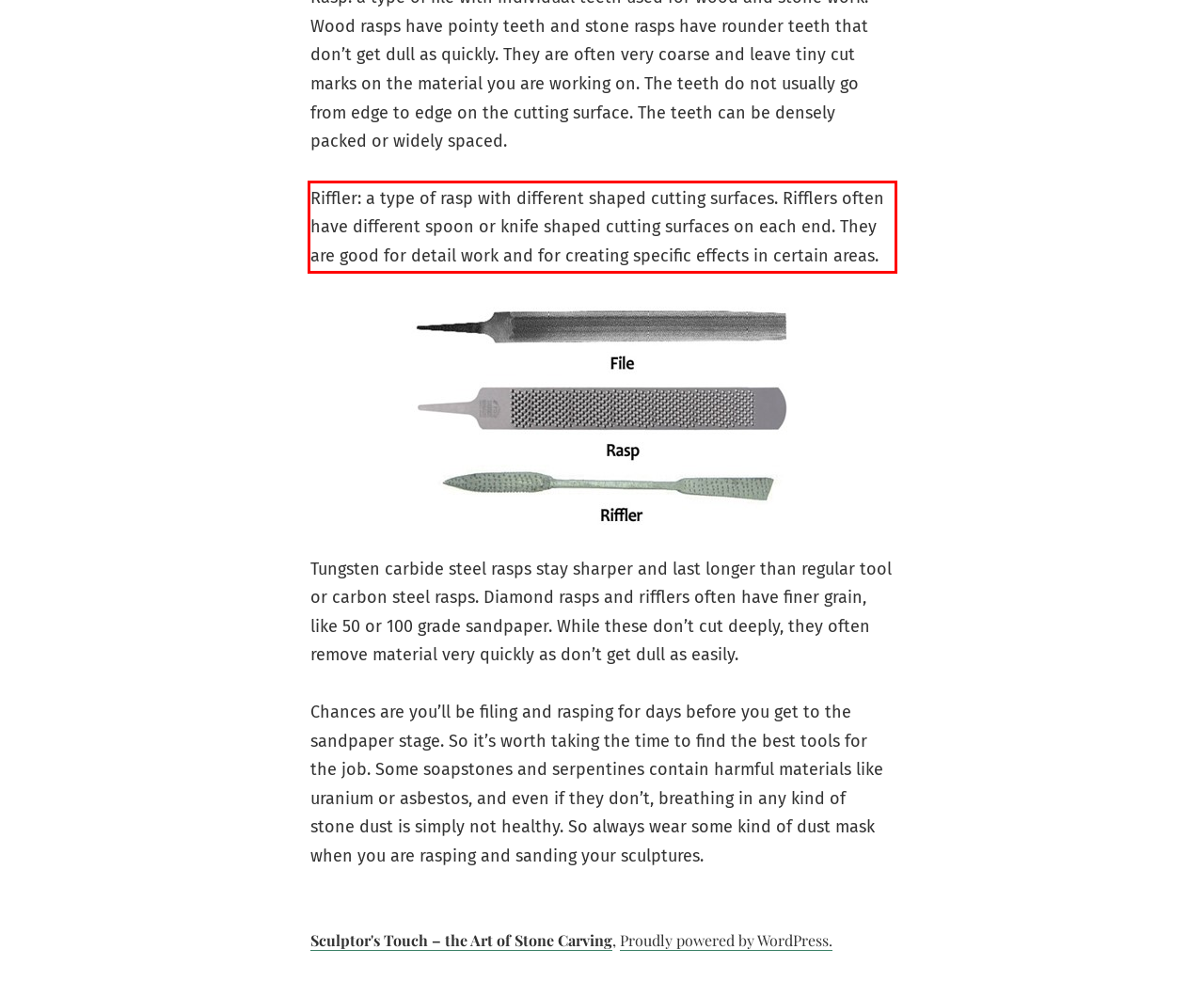Please take the screenshot of the webpage, find the red bounding box, and generate the text content that is within this red bounding box.

Riffler: a type of rasp with different shaped cutting surfaces. Rifflers often have different spoon or knife shaped cutting surfaces on each end. They are good for detail work and for creating specific effects in certain areas.